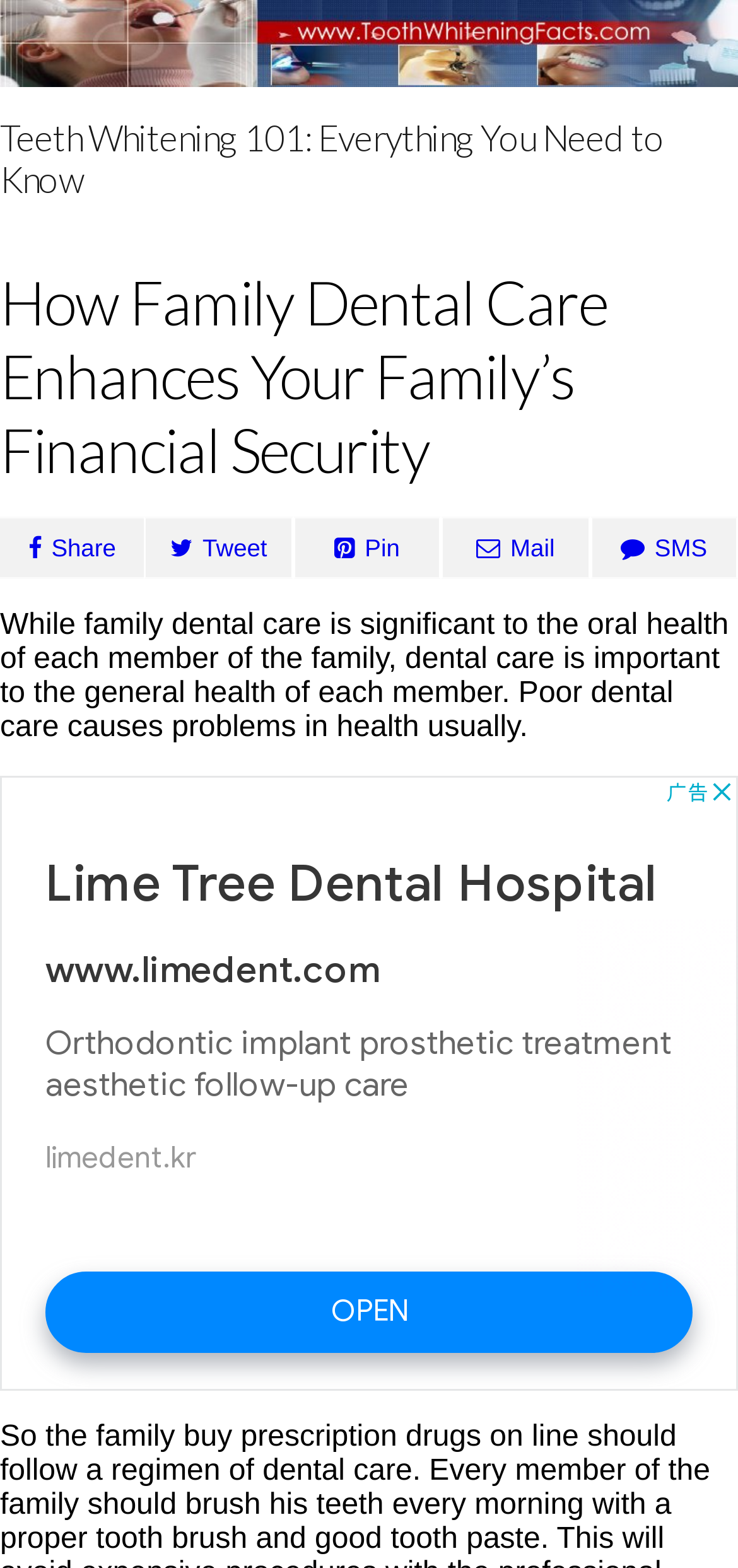Identify and provide the main heading of the webpage.

How Family Dental Care Enhances Your Family’s Financial Security